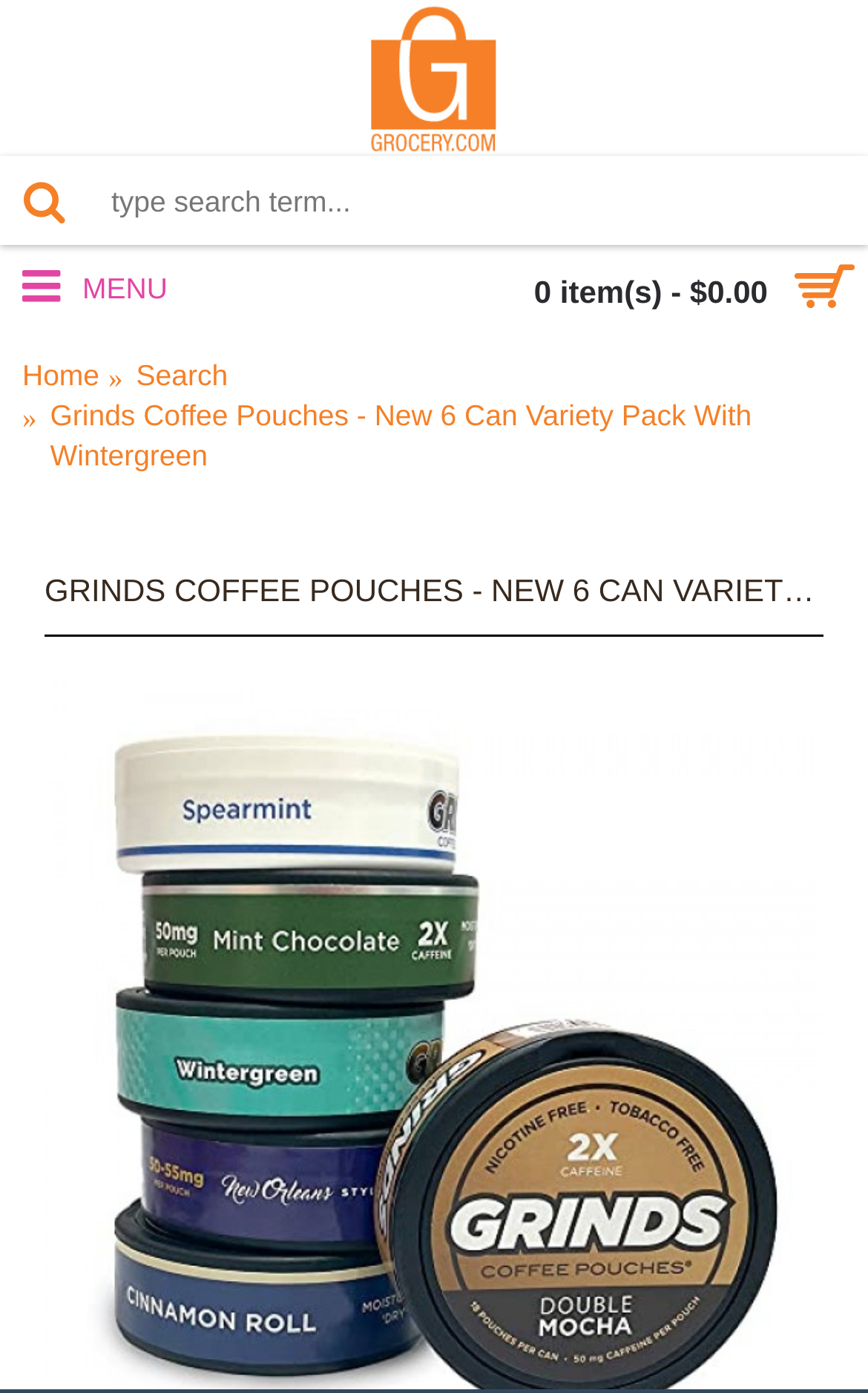Locate the bounding box of the UI element based on this description: "alt="Grocery.com" title="Grocery.com"". Provide four float numbers between 0 and 1 as [left, top, right, bottom].

[0.0, 0.0, 1.0, 0.112]